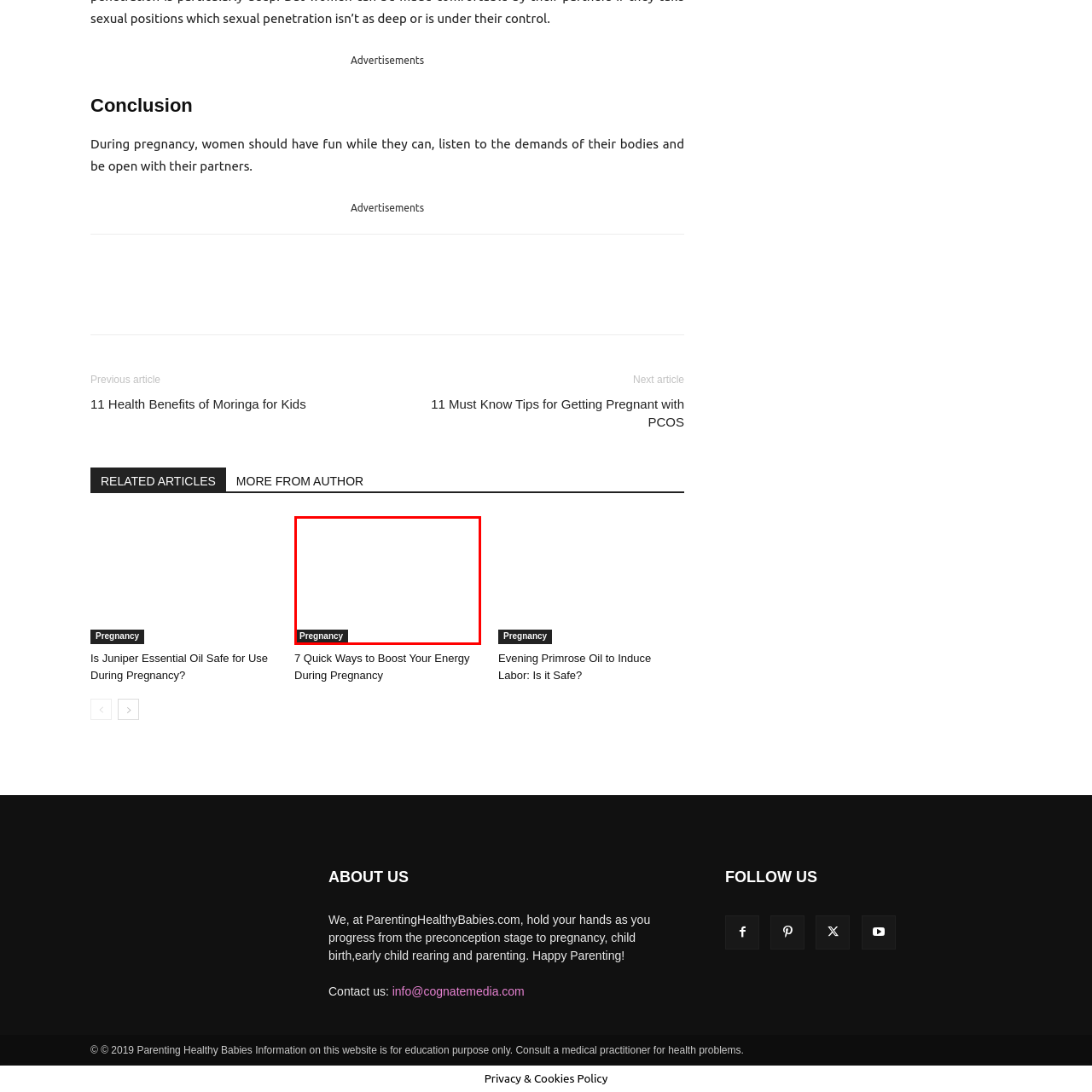Carefully inspect the area of the image highlighted by the red box and deliver a detailed response to the question below, based on your observations: What type of readers is the webpage section intended for?

The webpage section is intended for expectant mothers, as it provides articles and resources related to pregnancy, indicating that the content is focused on topics relevant to them.